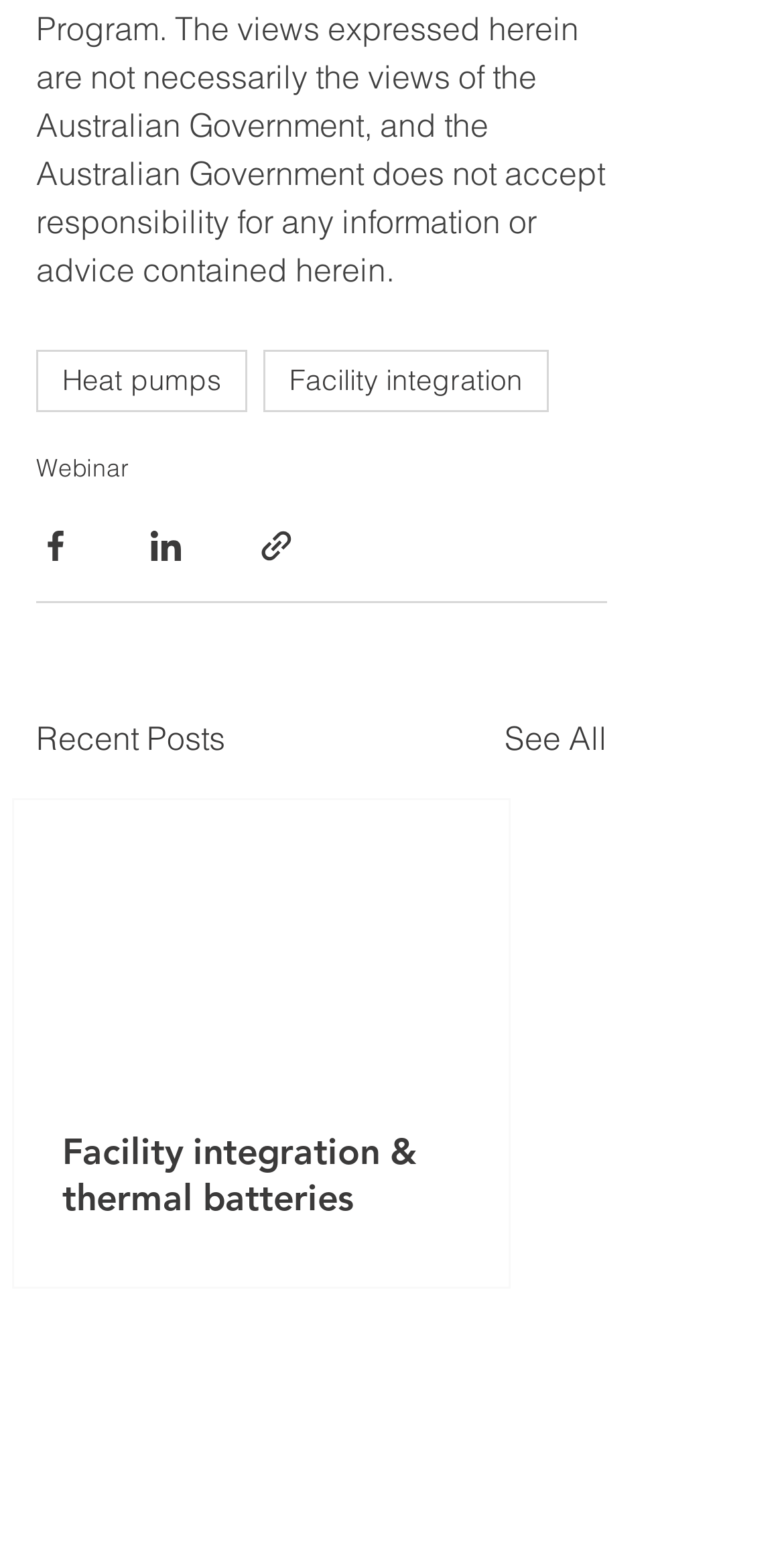Give a concise answer of one word or phrase to the question: 
How many social media platforms are available for sharing?

3